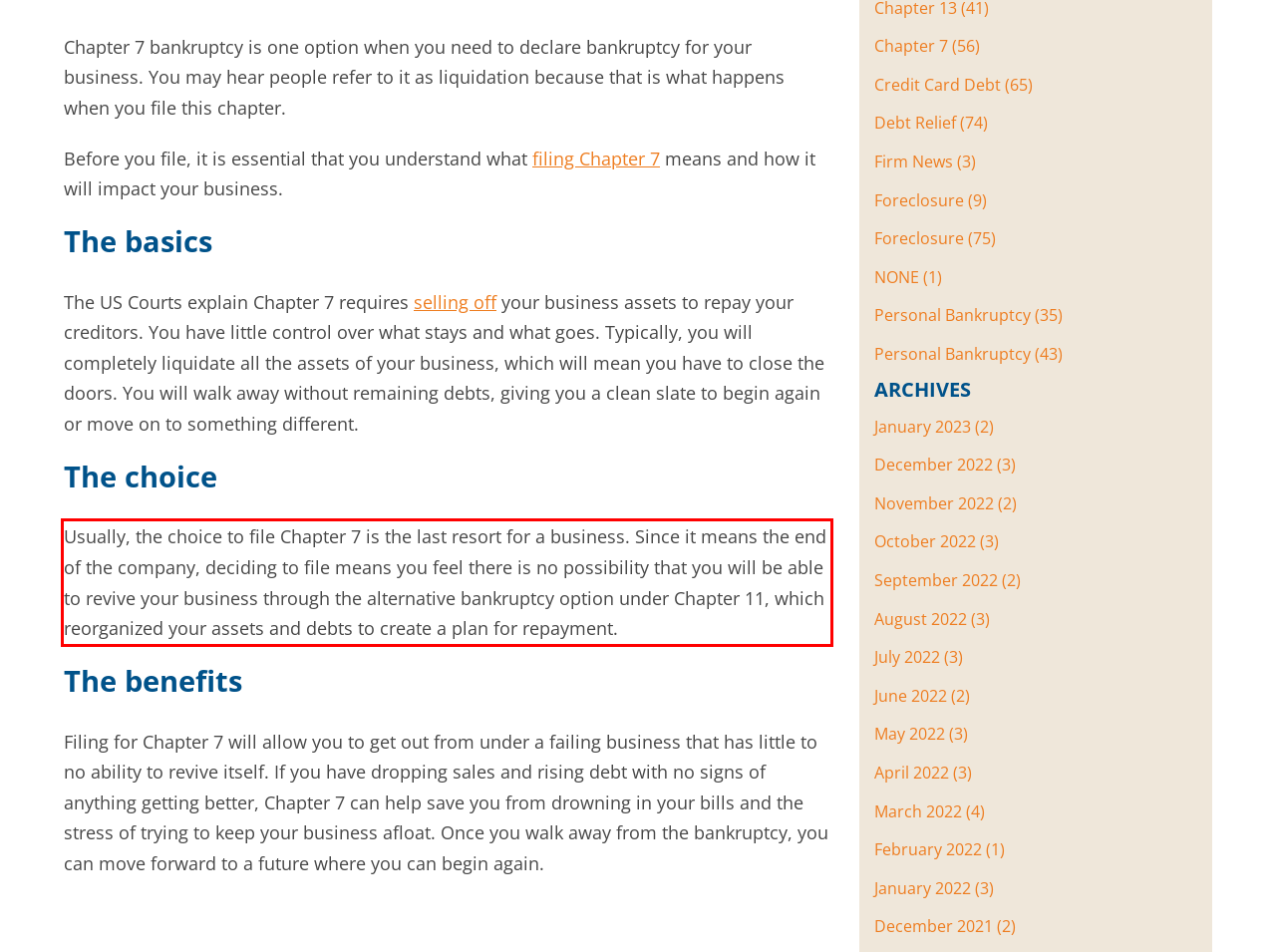There is a screenshot of a webpage with a red bounding box around a UI element. Please use OCR to extract the text within the red bounding box.

Usually, the choice to file Chapter 7 is the last resort for a business. Since it means the end of the company, deciding to file means you feel there is no possibility that you will be able to revive your business through the alternative bankruptcy option under Chapter 11, which reorganized your assets and debts to create a plan for repayment.